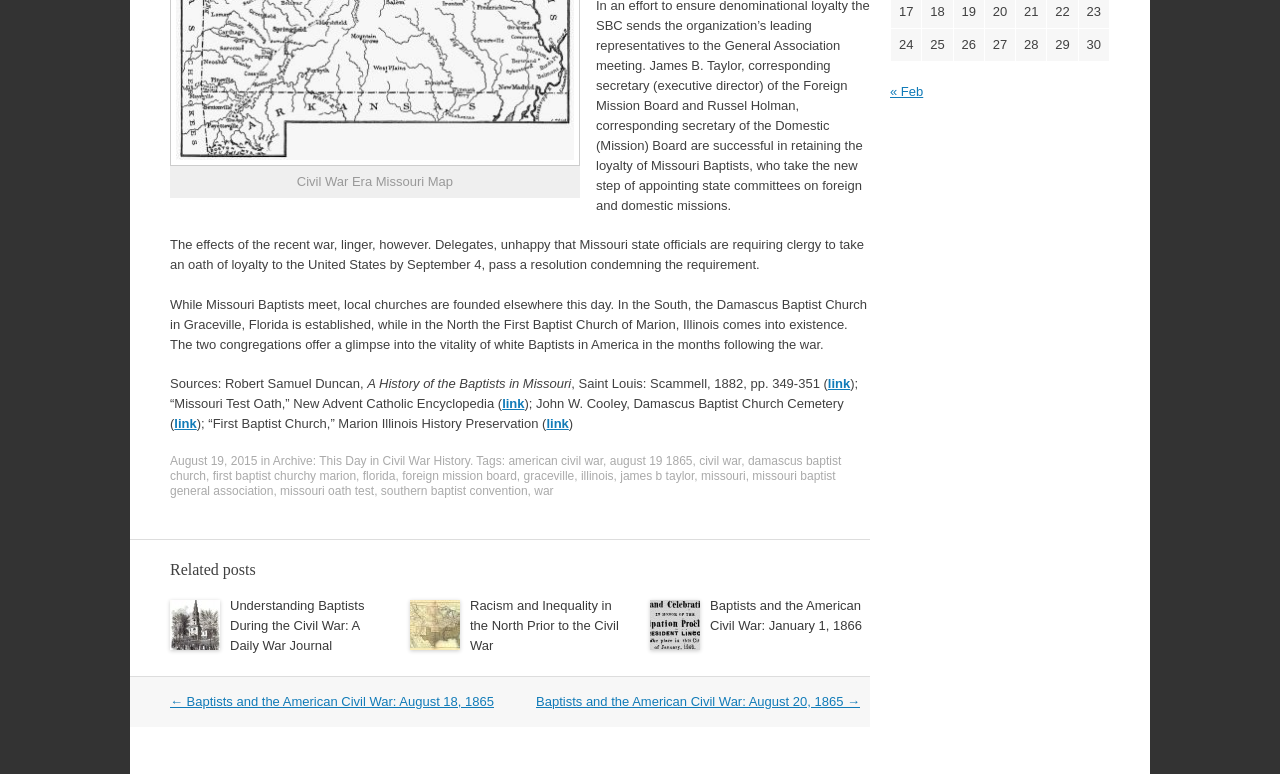Identify the bounding box for the given UI element using the description provided. Coordinates should be in the format (top-left x, top-left y, bottom-right x, bottom-right y) and must be between 0 and 1. Here is the description: civil war

[0.546, 0.586, 0.579, 0.604]